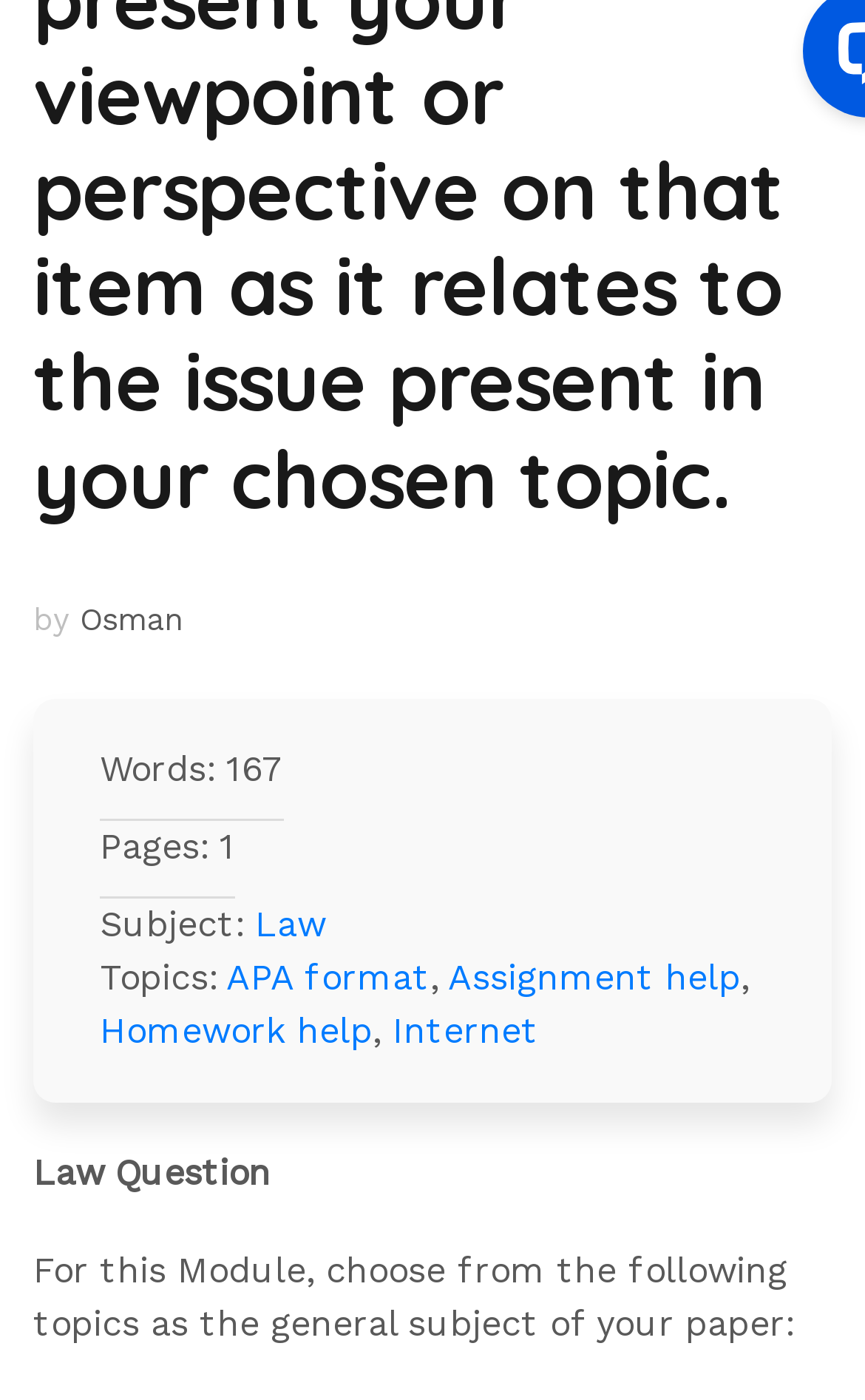What is the subject of the content?
Based on the image, give a one-word or short phrase answer.

Law